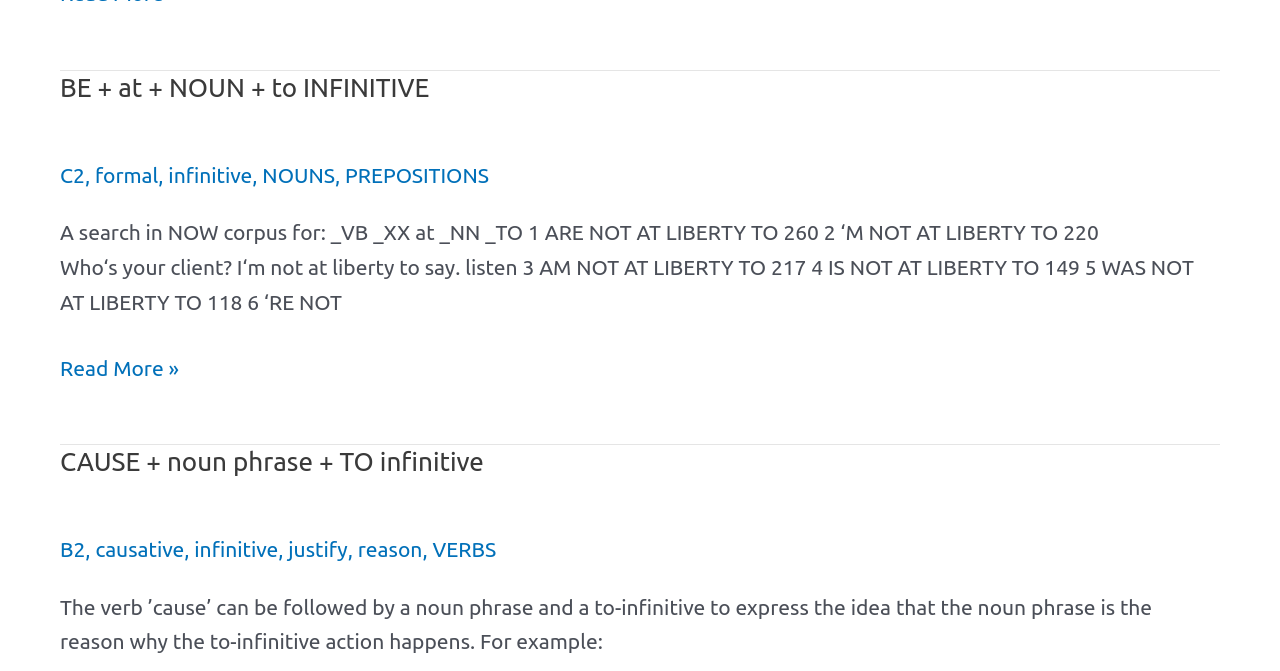Identify the bounding box coordinates necessary to click and complete the given instruction: "Click on 'formal'".

[0.074, 0.242, 0.124, 0.278]